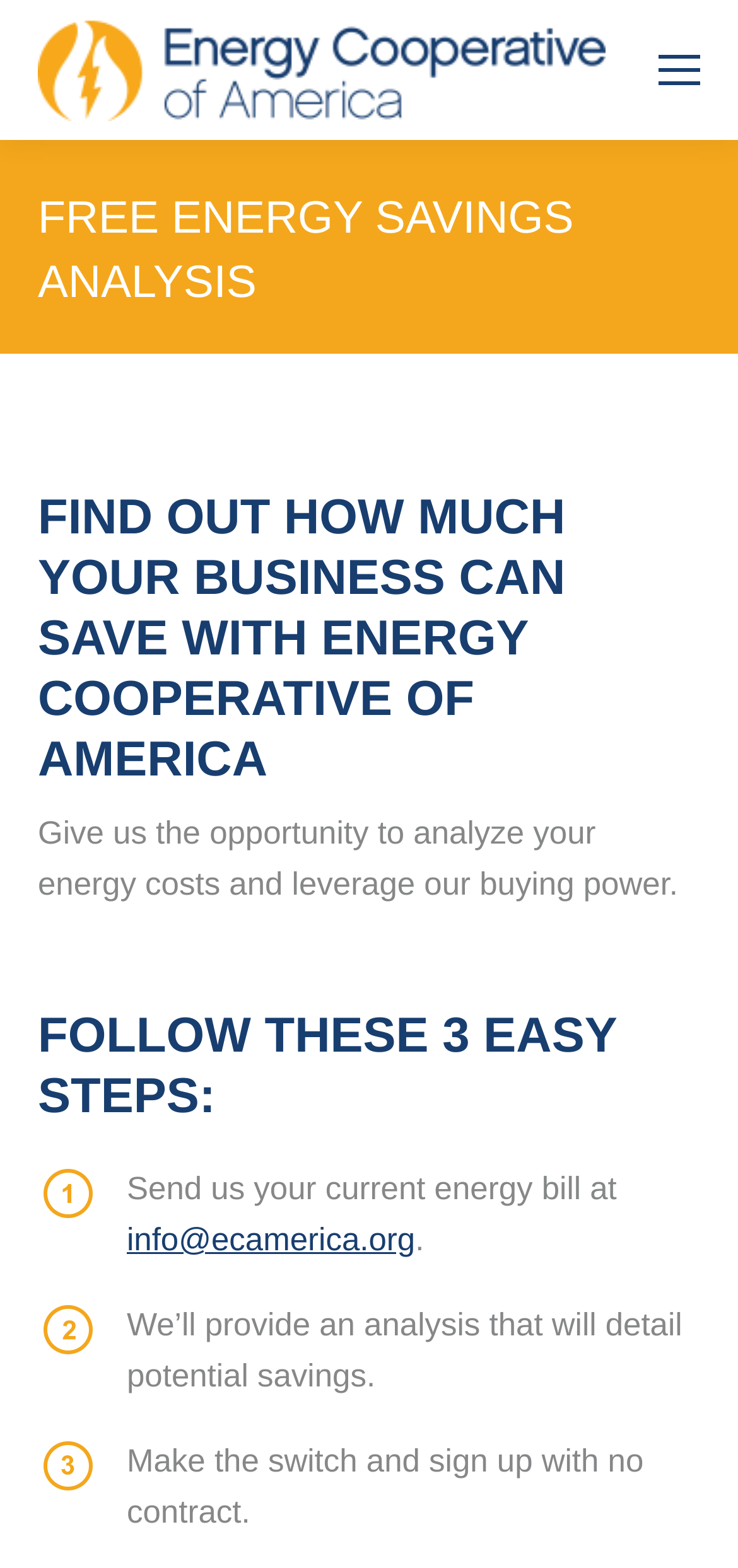What is the purpose of this webpage?
Provide a well-explained and detailed answer to the question.

Based on the webpage content, it appears that the purpose of this webpage is to provide a free energy cost analysis for businesses, allowing them to find out how much they can save with Energy Cooperative of America.